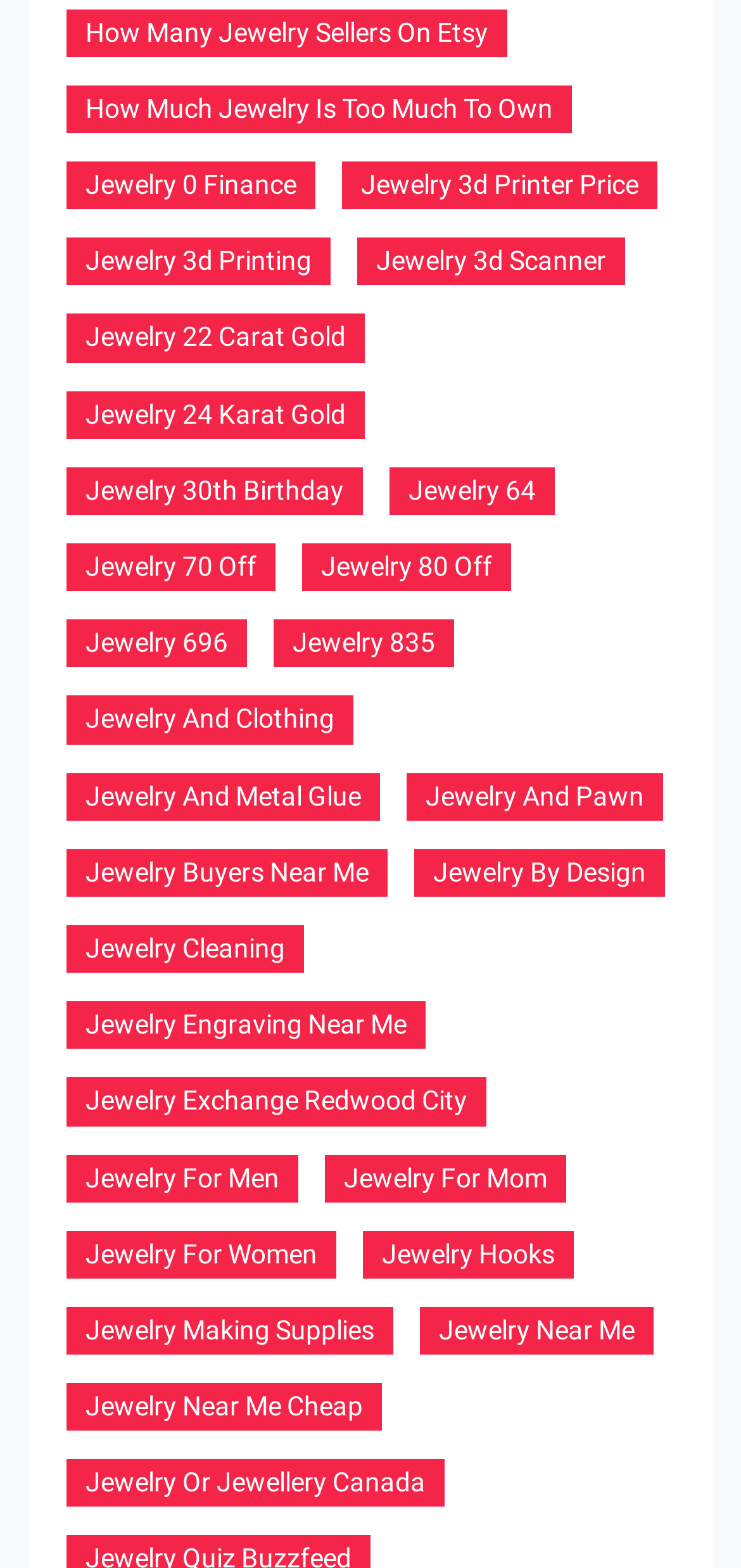Give a one-word or one-phrase response to the question:
How many links are on the webpage?

37